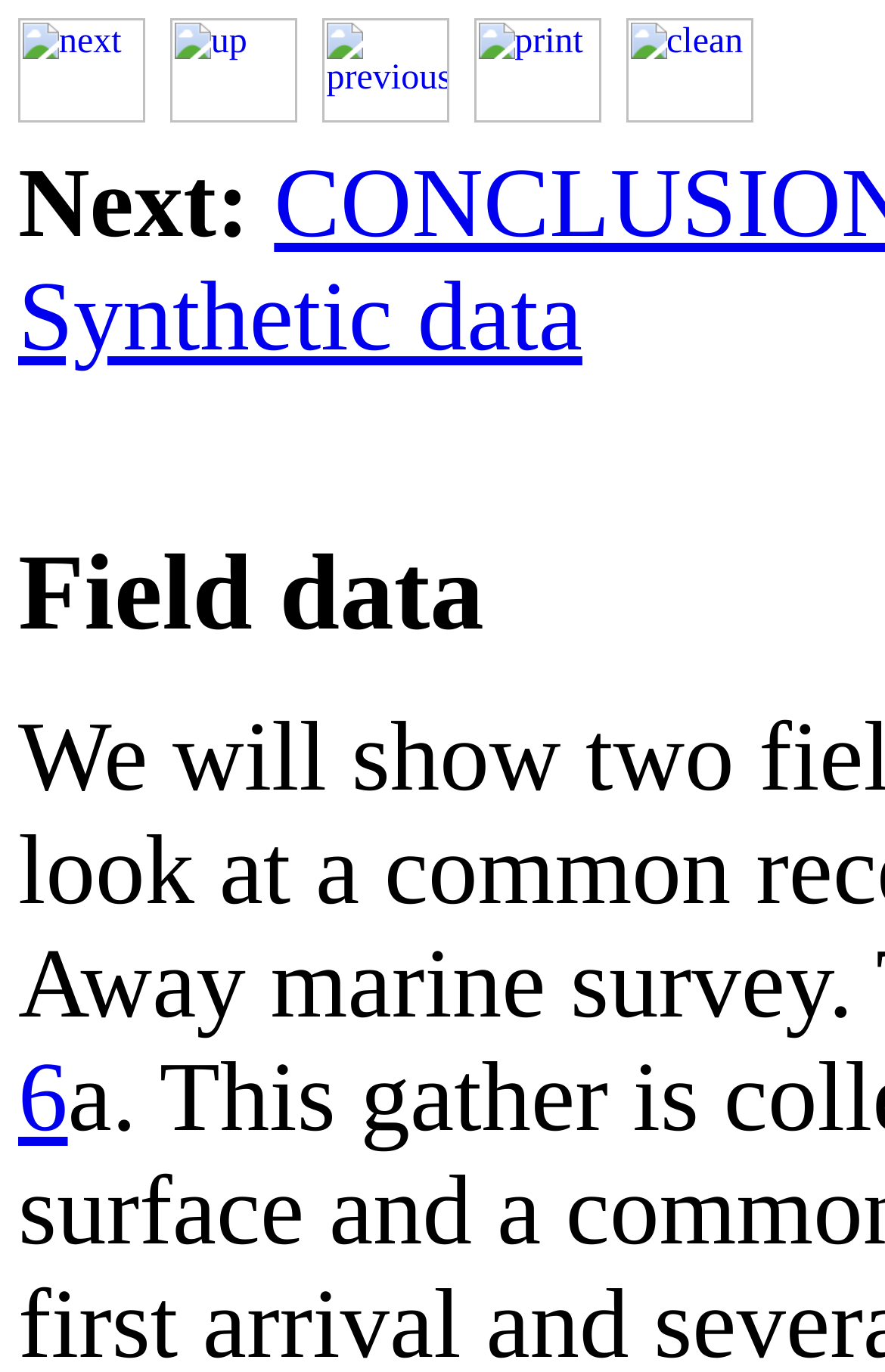What is the text next to the 'next' link?
Please use the image to deliver a detailed and complete answer.

I looked at the static text element next to the 'next' link and found the text 'Next:'.